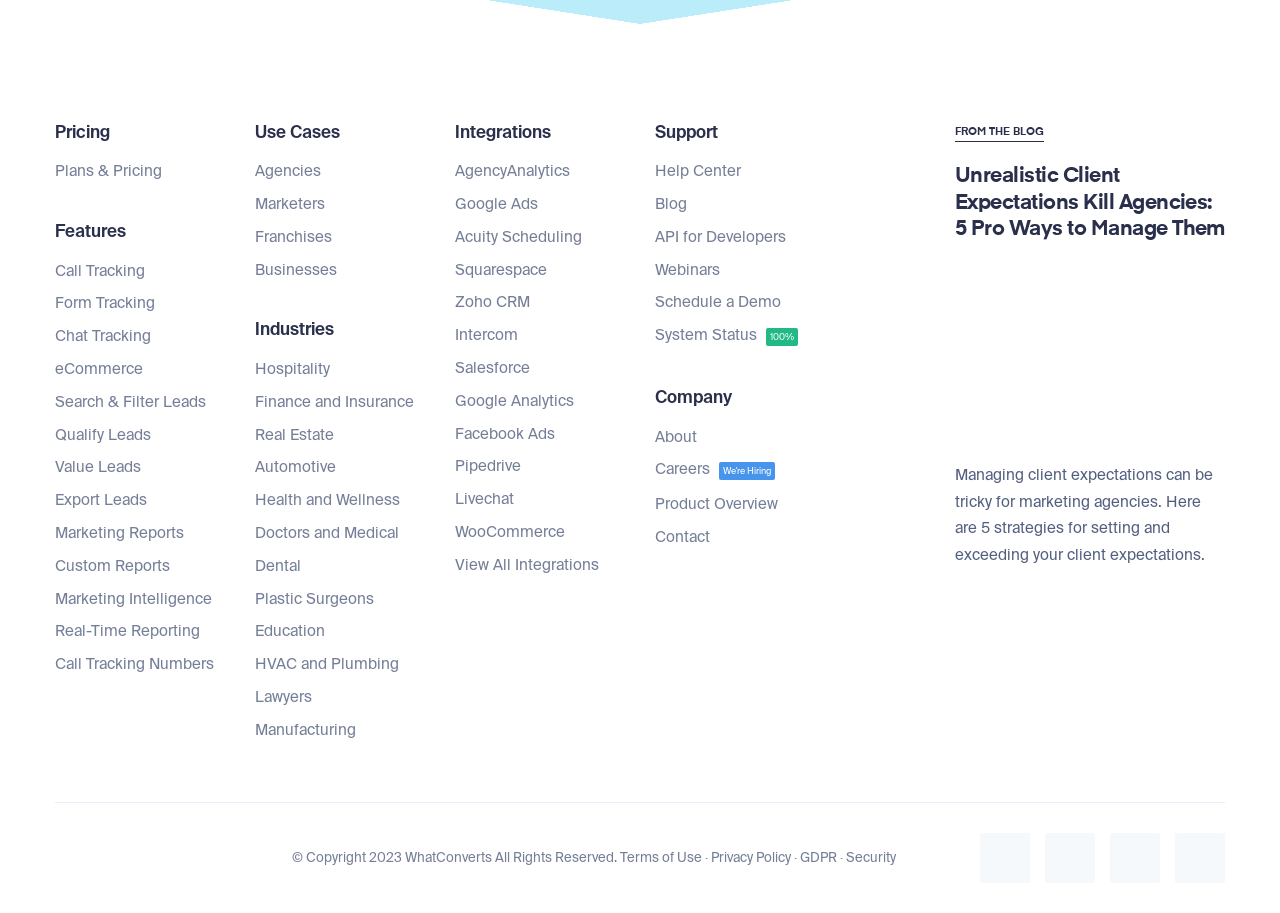Locate the bounding box coordinates of the clickable area to execute the instruction: "View Call Tracking features". Provide the coordinates as four float numbers between 0 and 1, represented as [left, top, right, bottom].

[0.043, 0.284, 0.176, 0.309]